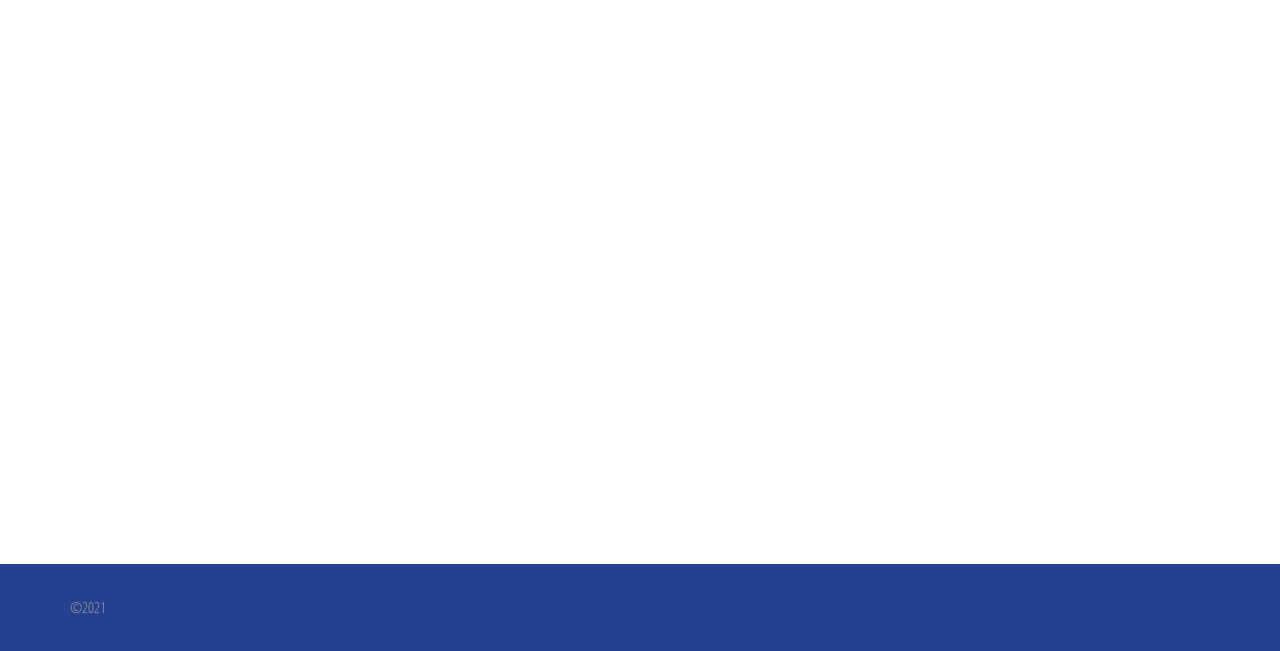What is the theme of the projects?
Give a thorough and detailed response to the question.

The projects mentioned on the webpage, such as Heeley Energy House, The Dell Project, and Goldthorpe Terraces, seem to be related to urban planning and development, as they involve creating visions for the future of these areas and working with councils and communities.